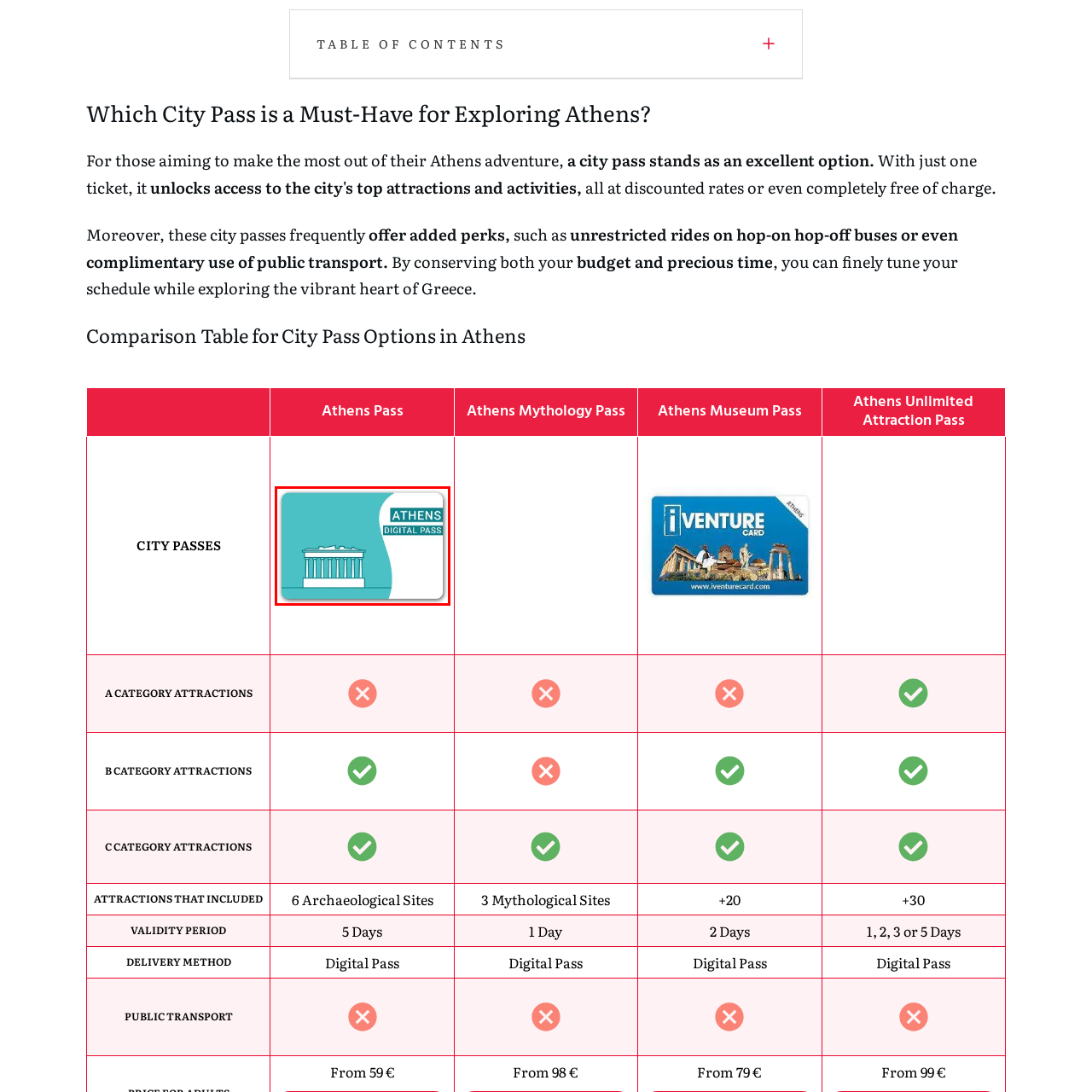What historical structure is depicted on the digital pass?  
Please examine the image enclosed within the red bounding box and provide a thorough answer based on what you observe in the image.

The digital pass features a stylized graphic of a historical structure, reminiscent of the iconic Parthenon, which is a famous landmark in Athens.